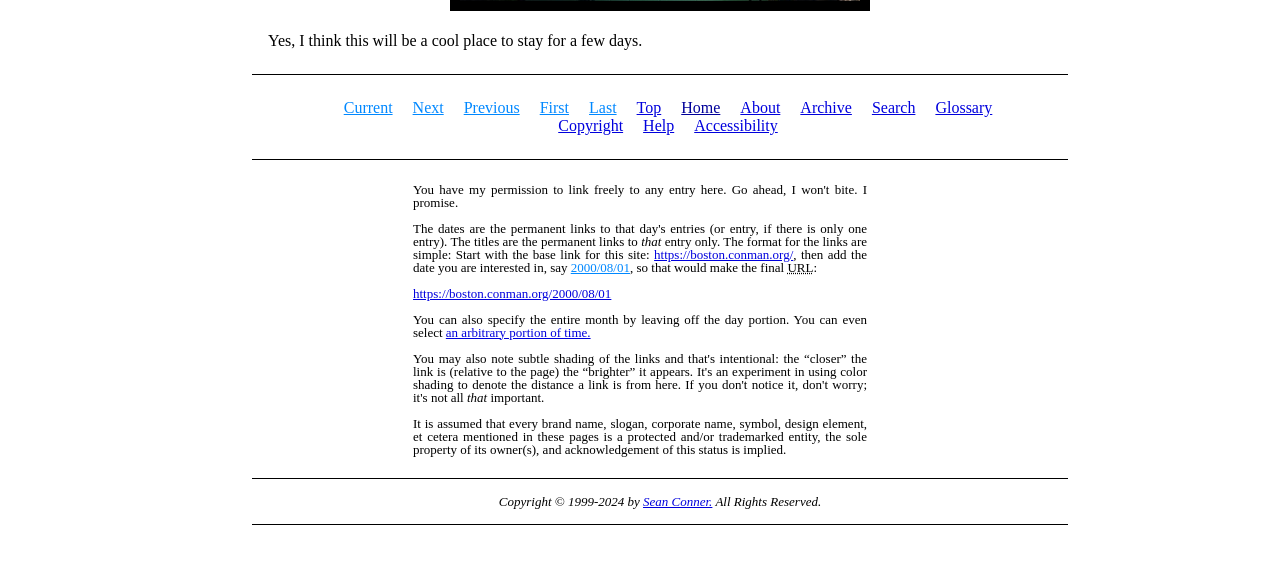What is the copyright notice?
Provide an in-depth answer to the question, covering all aspects.

The copyright notice is 'Copyright 1999-2024 by Sean Conner. All Rights Reserved.' which indicates that the content of the webpage is protected by copyright law.